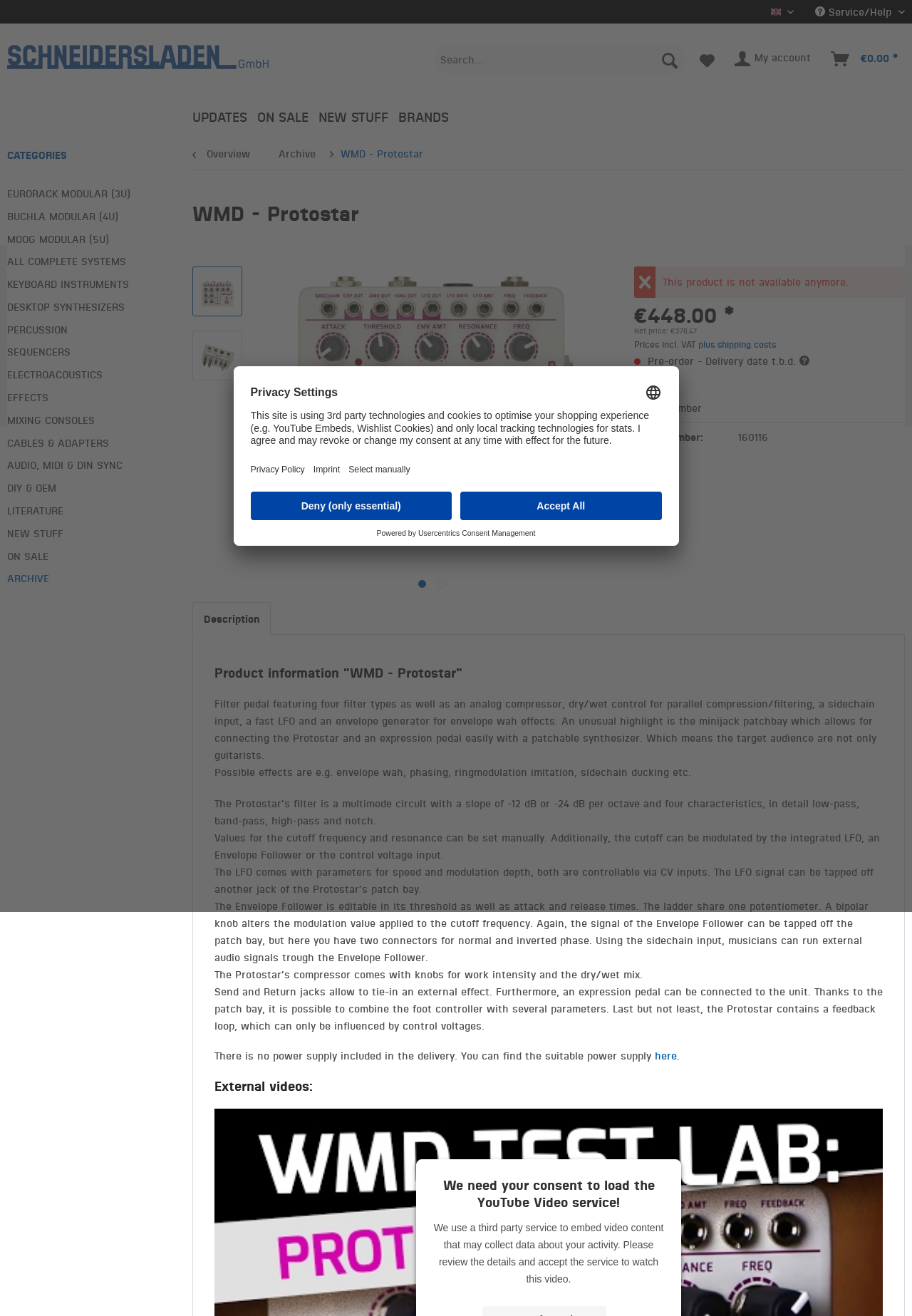Determine the bounding box coordinates for the clickable element required to fulfill the instruction: "Select French language". Provide the coordinates as four float numbers between 0 and 1, i.e., [left, top, right, bottom].

None